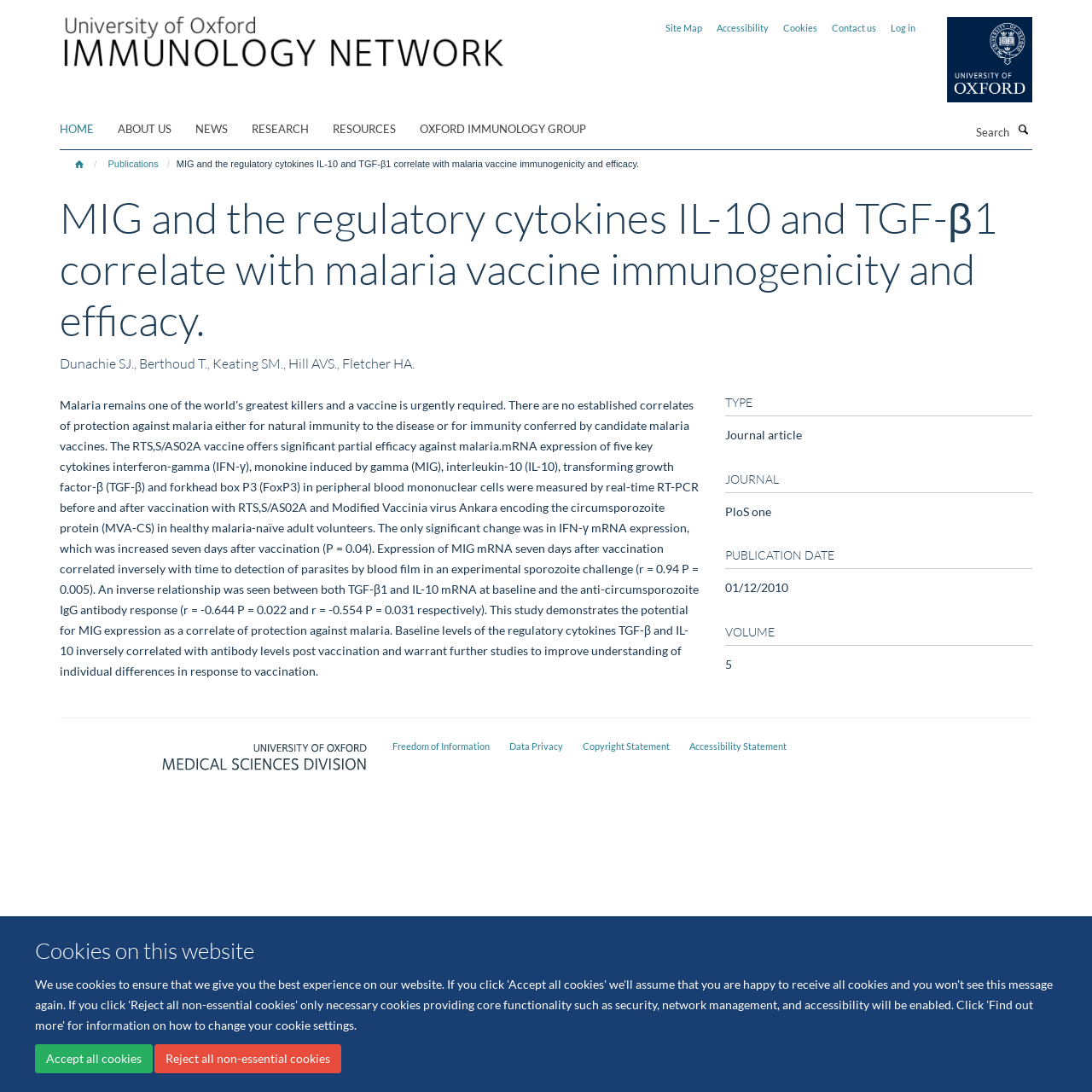Identify the bounding box coordinates of the region that needs to be clicked to carry out this instruction: "Search for something". Provide these coordinates as four float numbers ranging from 0 to 1, i.e., [left, top, right, bottom].

[0.816, 0.11, 0.929, 0.133]